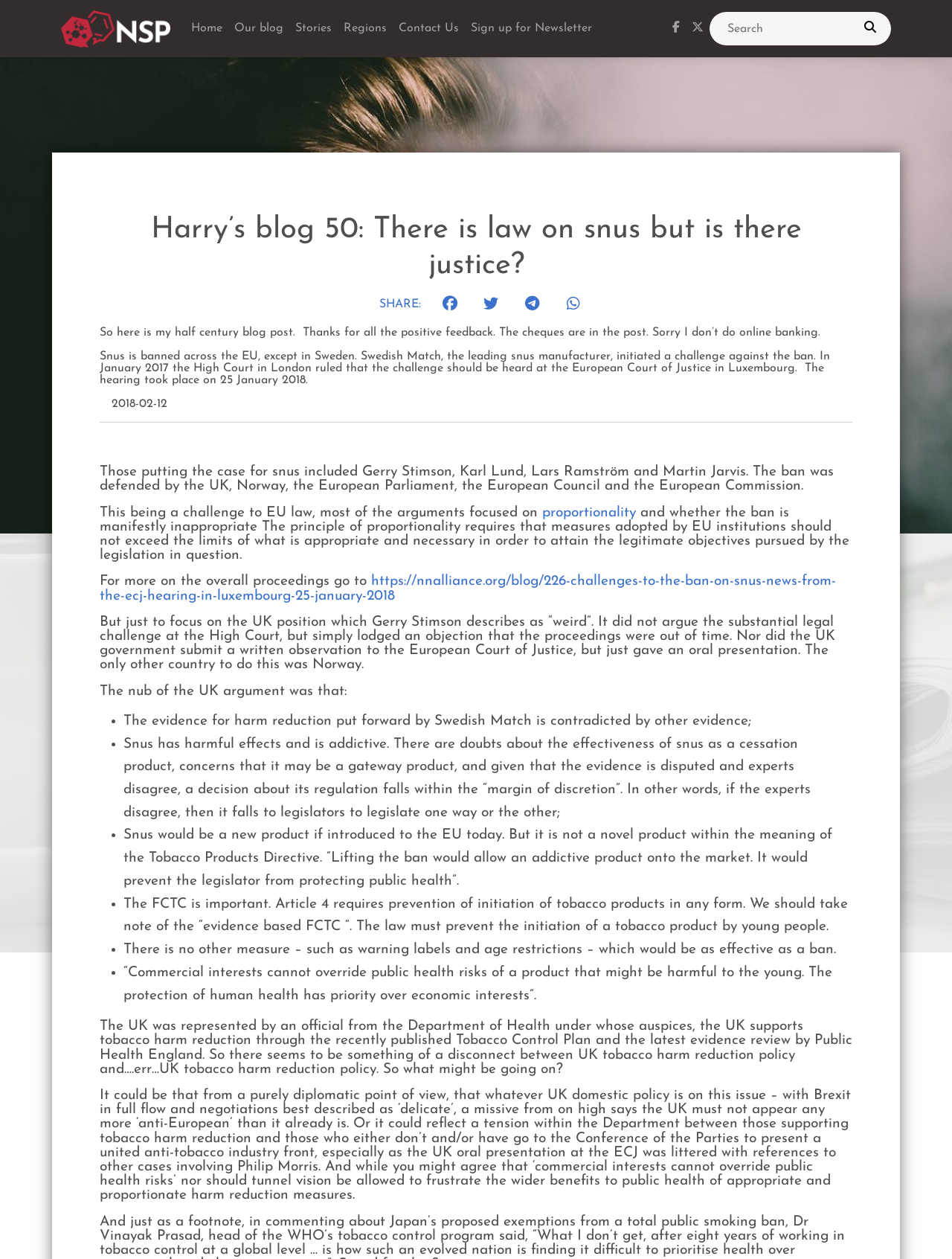Please identify the bounding box coordinates of the clickable area that will allow you to execute the instruction: "Share on facebook".

[0.46, 0.235, 0.485, 0.25]